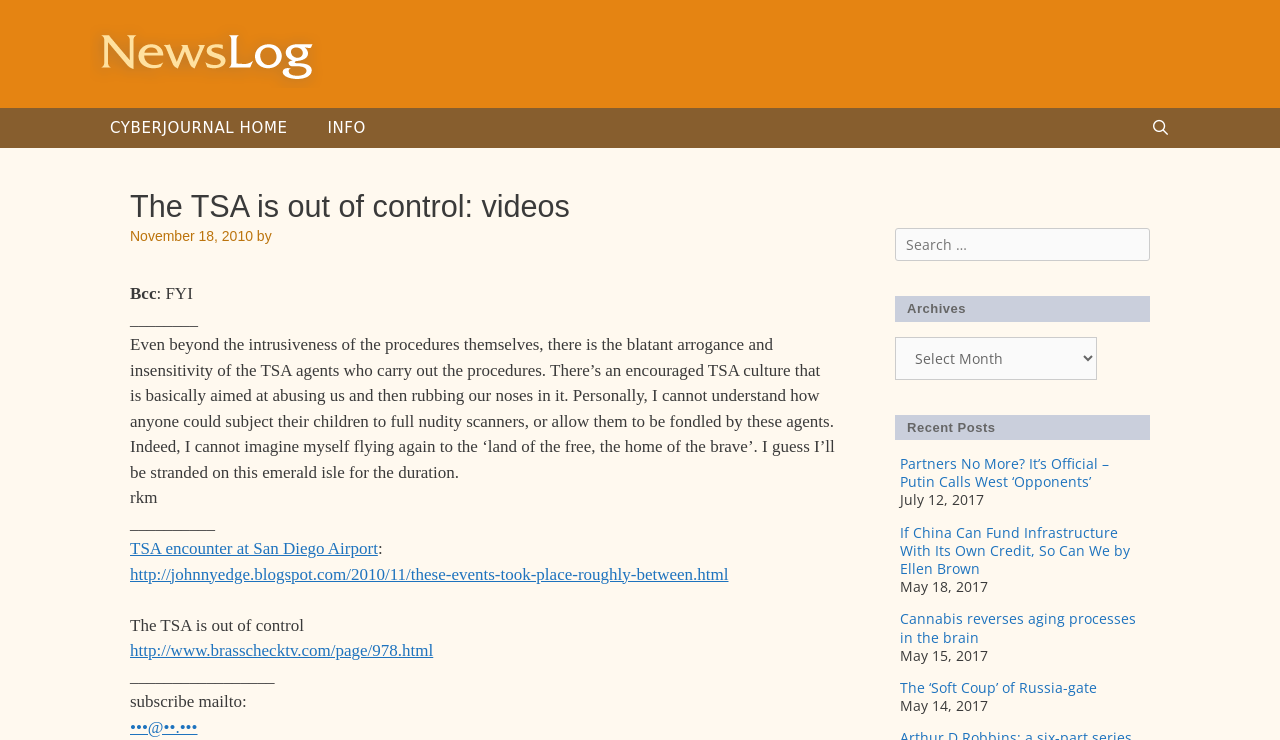What is the purpose of the search box?
Please use the visual content to give a single word or phrase answer.

Search for posts